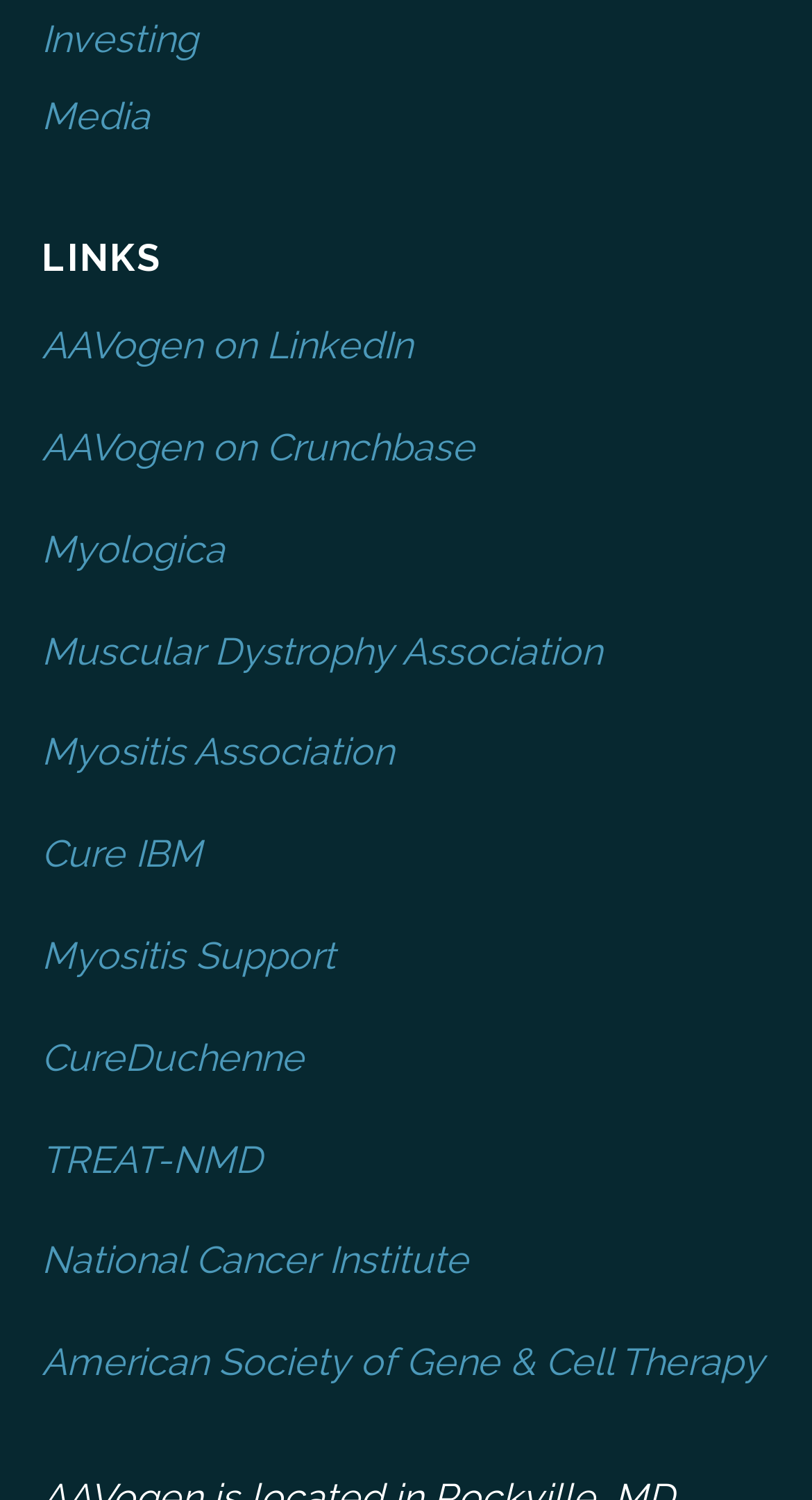What type of links are listed under 'LINKS'?
Respond with a short answer, either a single word or a phrase, based on the image.

Organization links